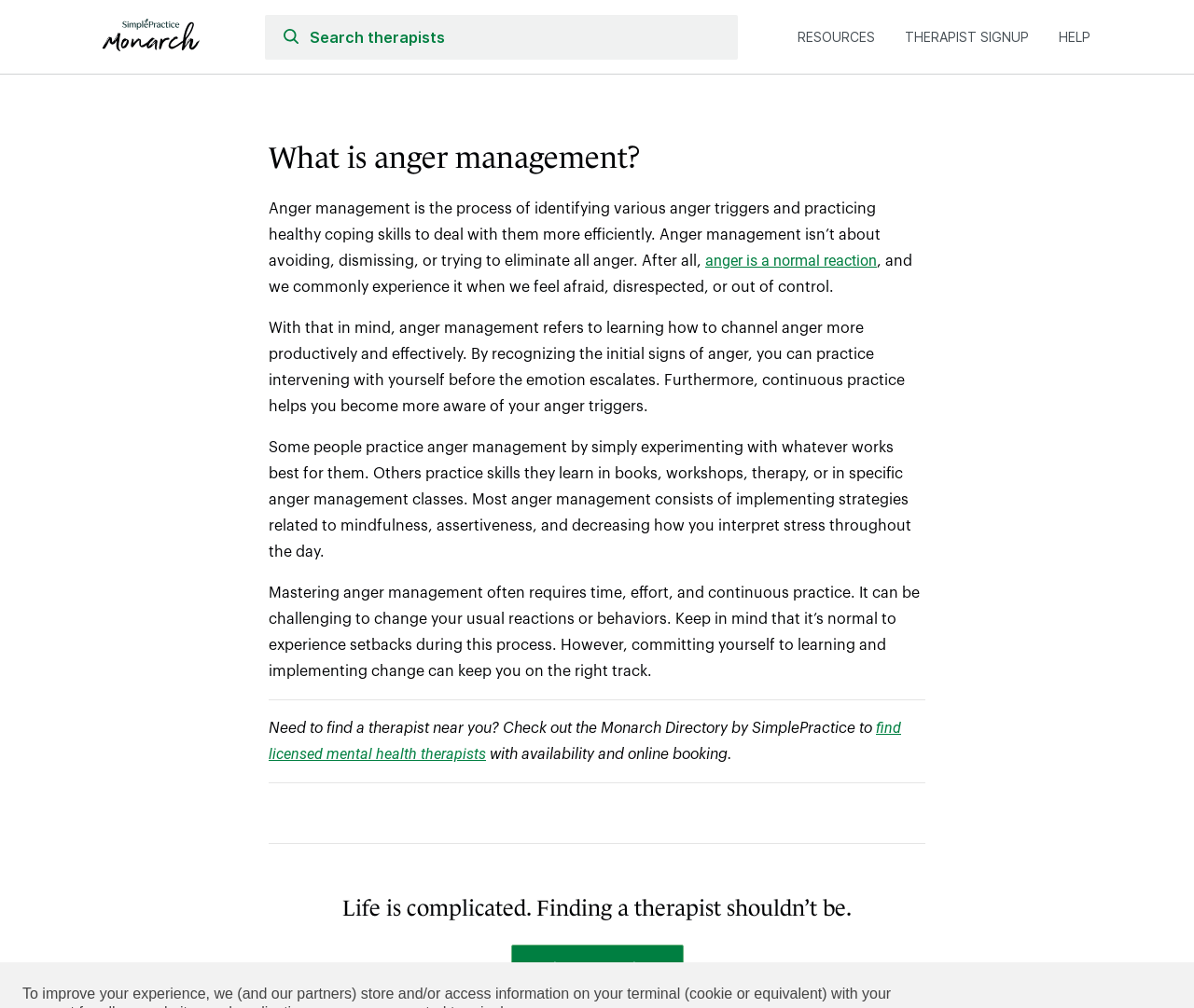Identify the bounding box coordinates of the region that needs to be clicked to carry out this instruction: "Find a therapist". Provide these coordinates as four float numbers ranging from 0 to 1, i.e., [left, top, right, bottom].

[0.428, 0.937, 0.572, 0.983]